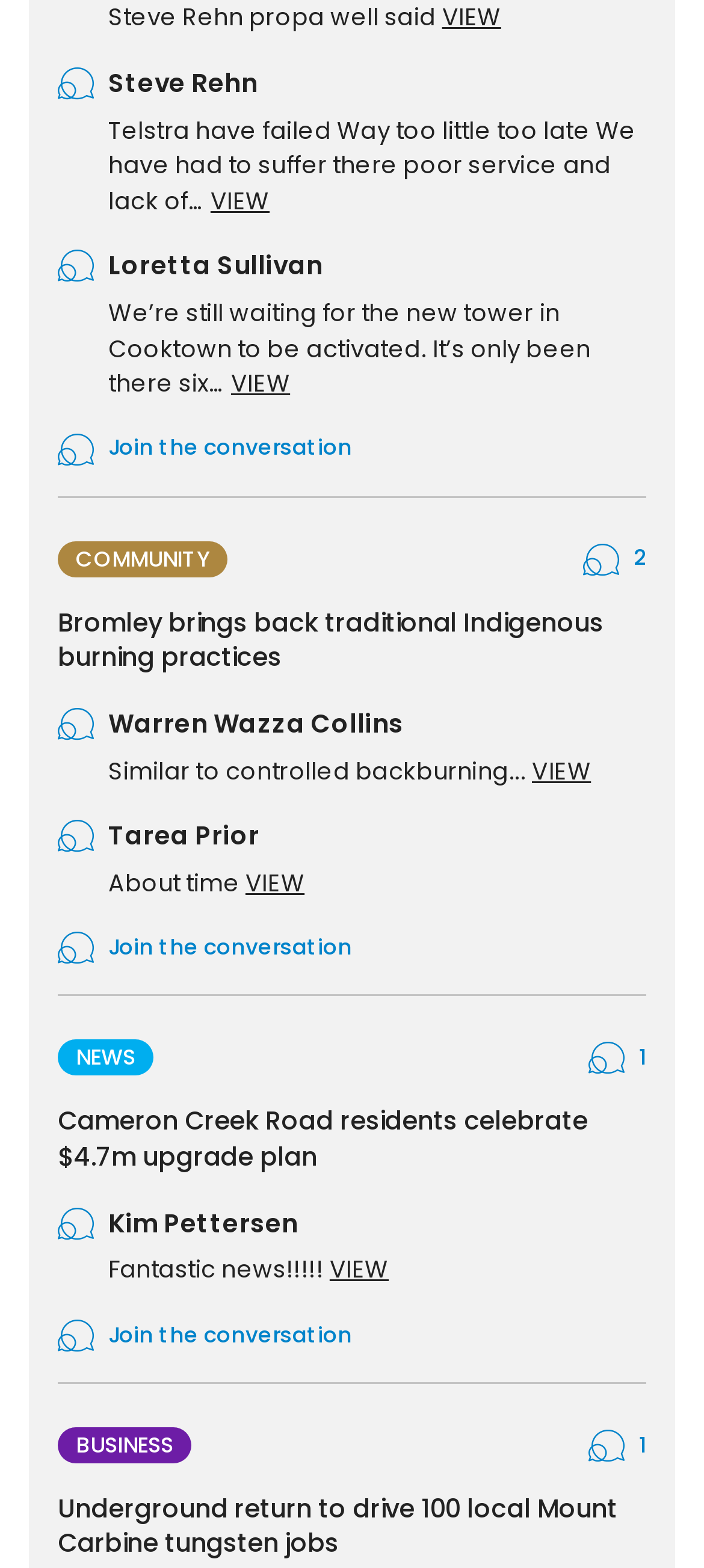How many comments are under the second article?
Please elaborate on the answer to the question with detailed information.

I counted the number of 'VIEW' links under the second article, which are typically used to view comments. There are two 'VIEW' links, indicating that there are two comments under the second article.